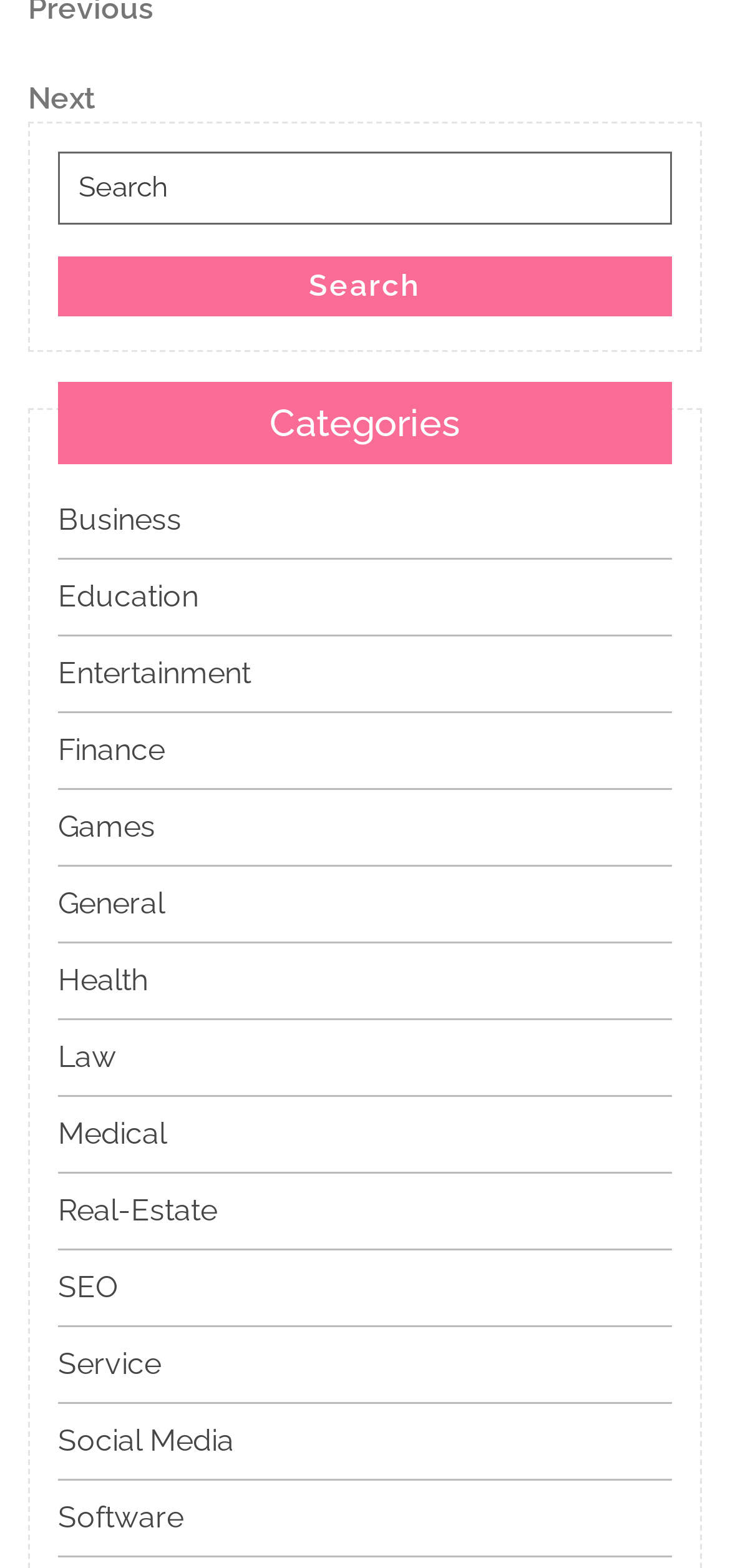Determine the bounding box coordinates of the region that needs to be clicked to achieve the task: "Browse the 'Entertainment' section".

[0.079, 0.418, 0.344, 0.441]